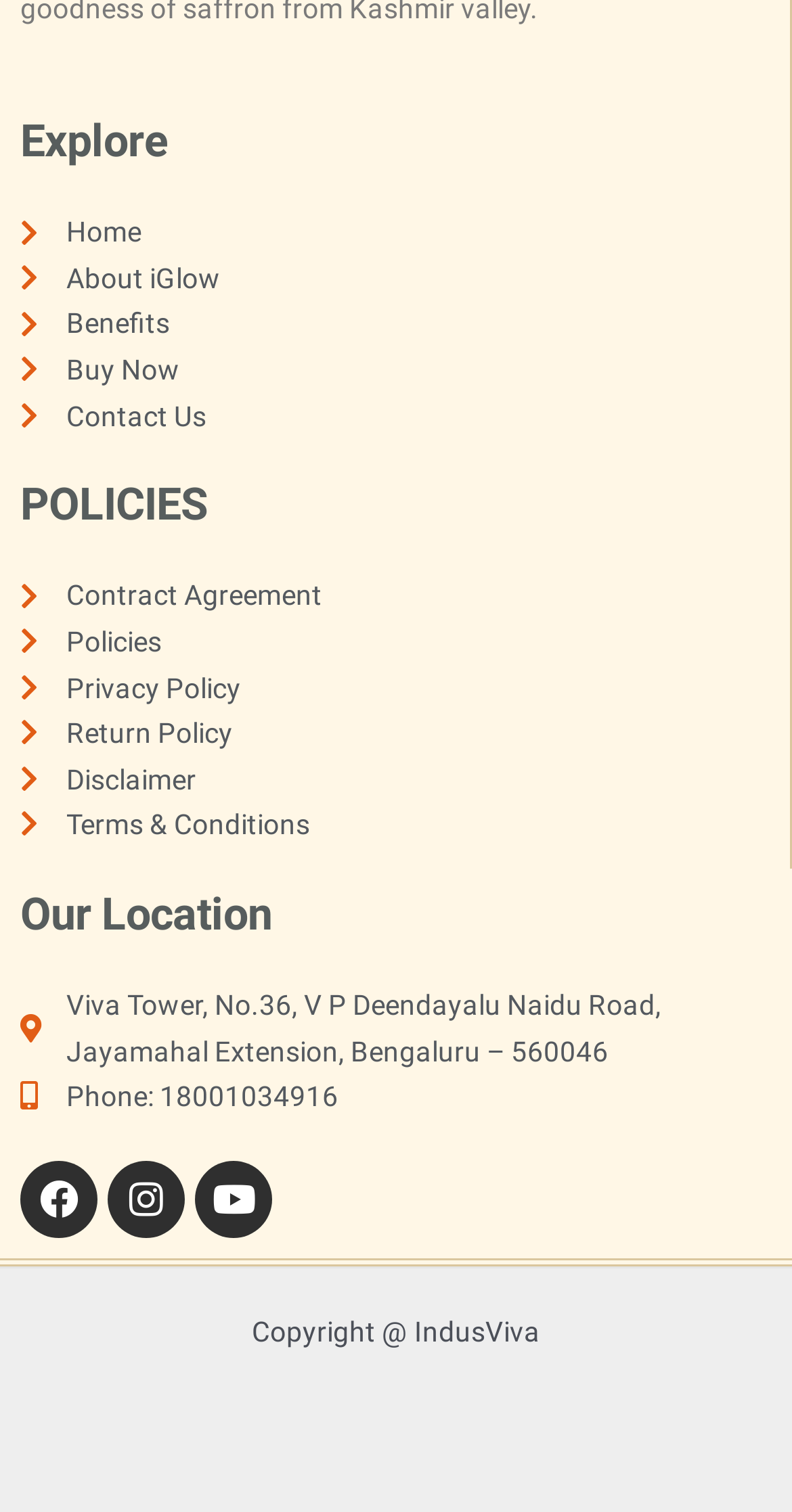Can you identify the bounding box coordinates of the clickable region needed to carry out this instruction: 'Open Facebook page'? The coordinates should be four float numbers within the range of 0 to 1, stated as [left, top, right, bottom].

[0.026, 0.767, 0.123, 0.818]